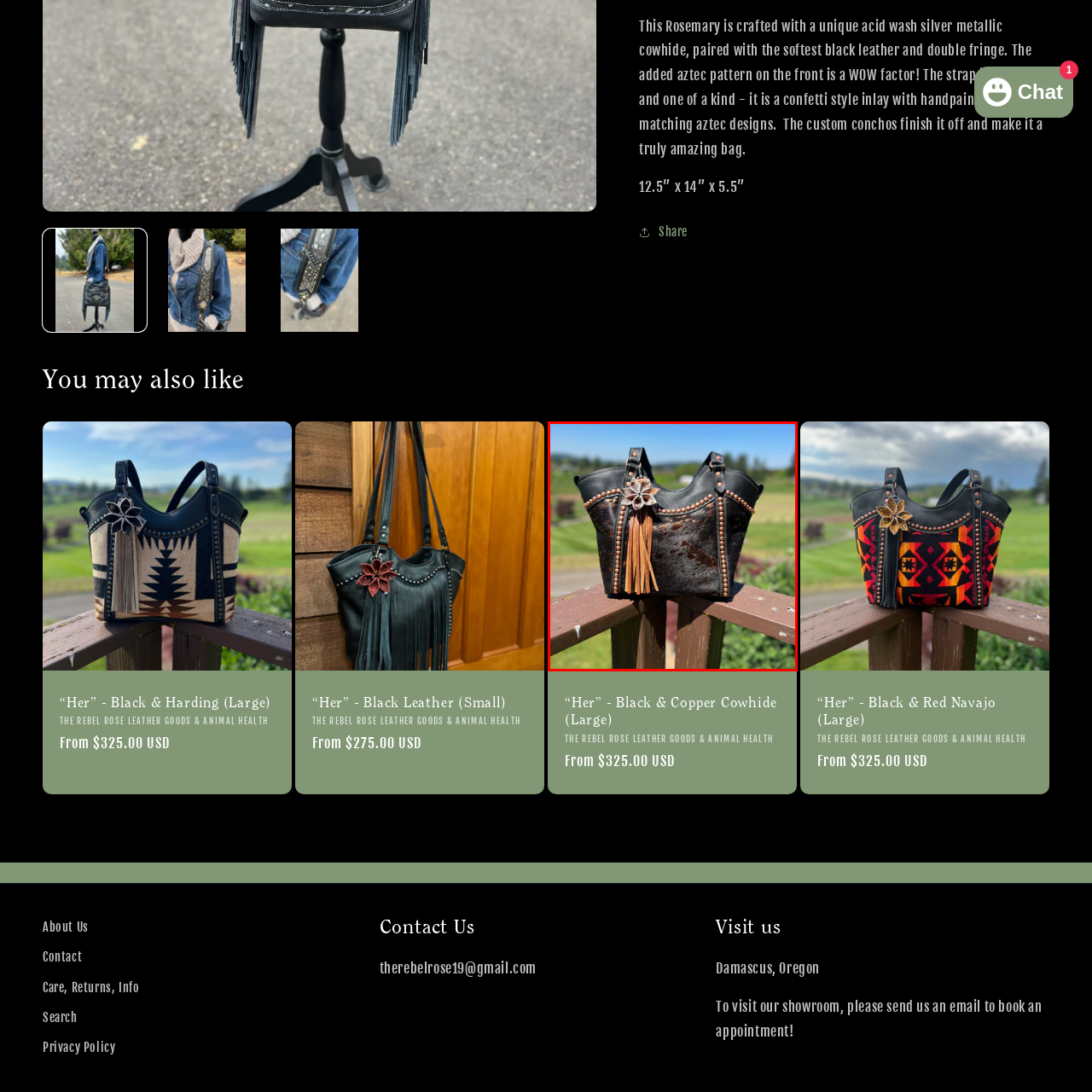Detail the features and components of the image inside the red outline.

This image showcases the exquisite “Her” Black & Copper Cowhide bag, a limited edition piece that beautifully combines practicality with striking aesthetics. The bag is crafted from luxurious metallic acid wash cowhide with accents of soft black leather. It features a unique design with decorative studs along the edges and a standout floral embellishment on the front. The addition of double fringe adds a fashionable touch, enhancing its charm and appeal. Perfect for stylish outings, this bag is not only functional but also a statement accessory. The backdrop hints at a natural, serene environment, complementing the bag's rustic elegance. Enjoy the perfect fusion of beauty and craftsmanship with this remarkable handbag, available from The Rebel Rose Leather Goods & Animal Health, with a starting price of $325.00 USD.